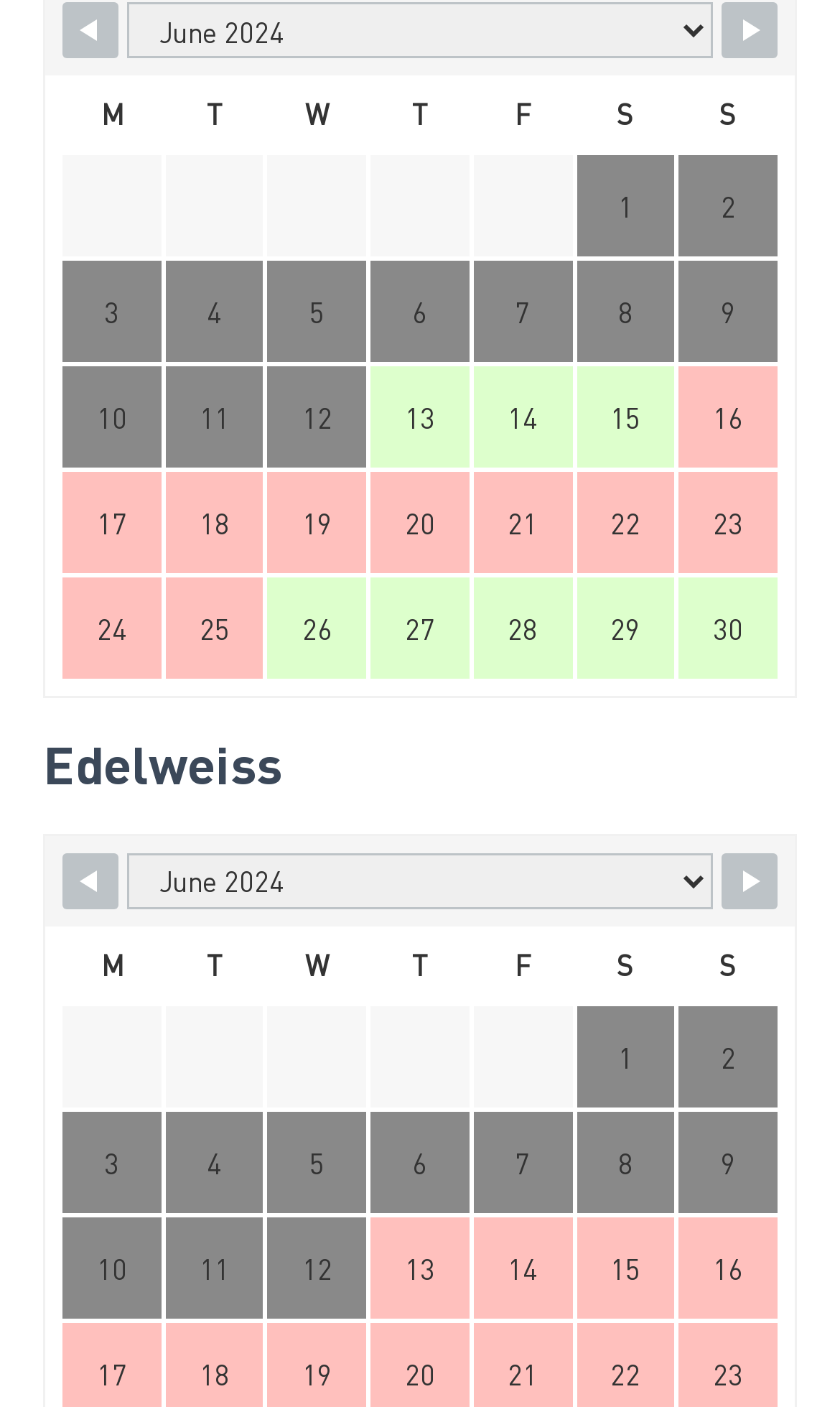Using the information in the image, could you please answer the following question in detail:
How many days are in the current month?

The current month has 30 days as indicated by the grid cells in the table element with bounding box coordinates [0.072, 0.066, 0.928, 0.484].